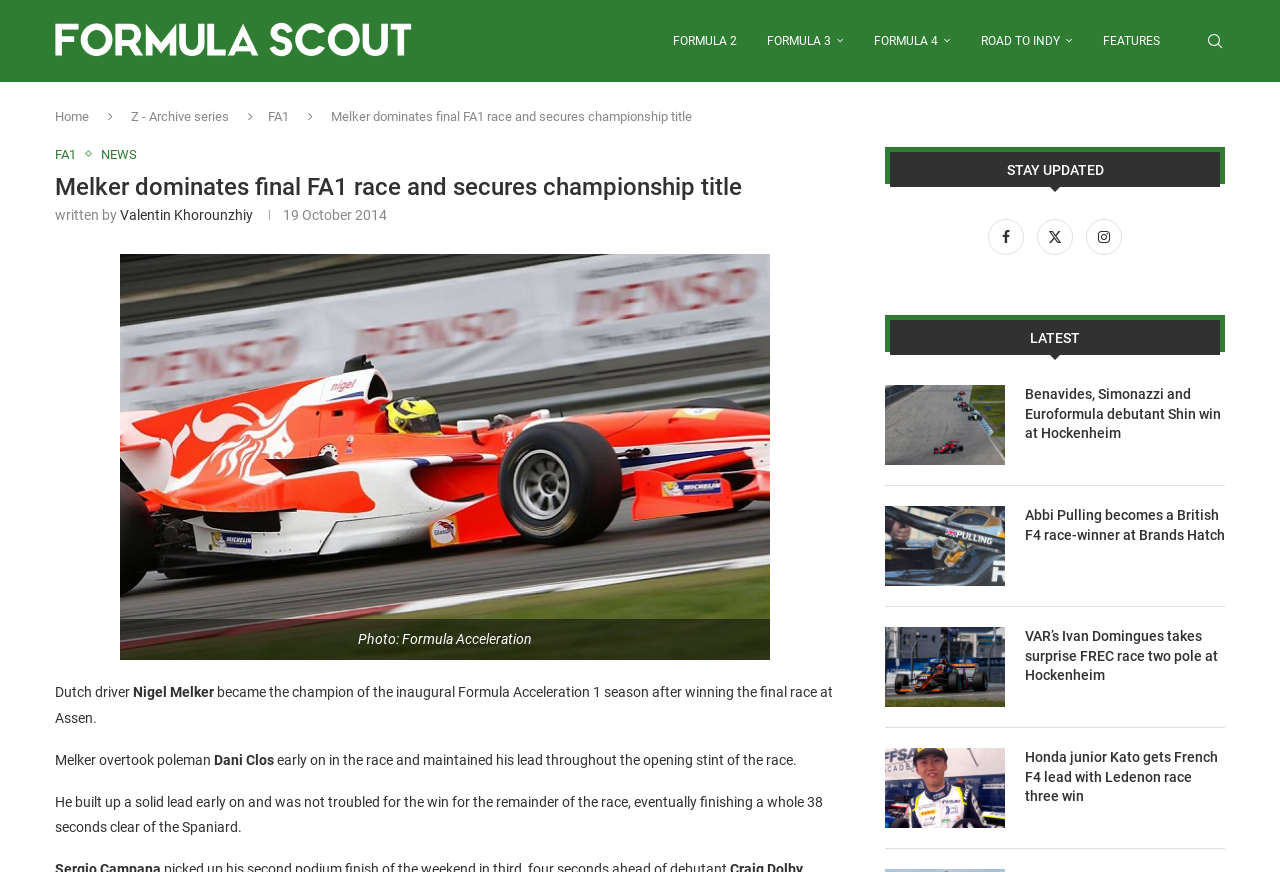What is the name of the series where Nigel Melker won the championship? Examine the screenshot and reply using just one word or a brief phrase.

Formula Acceleration 1